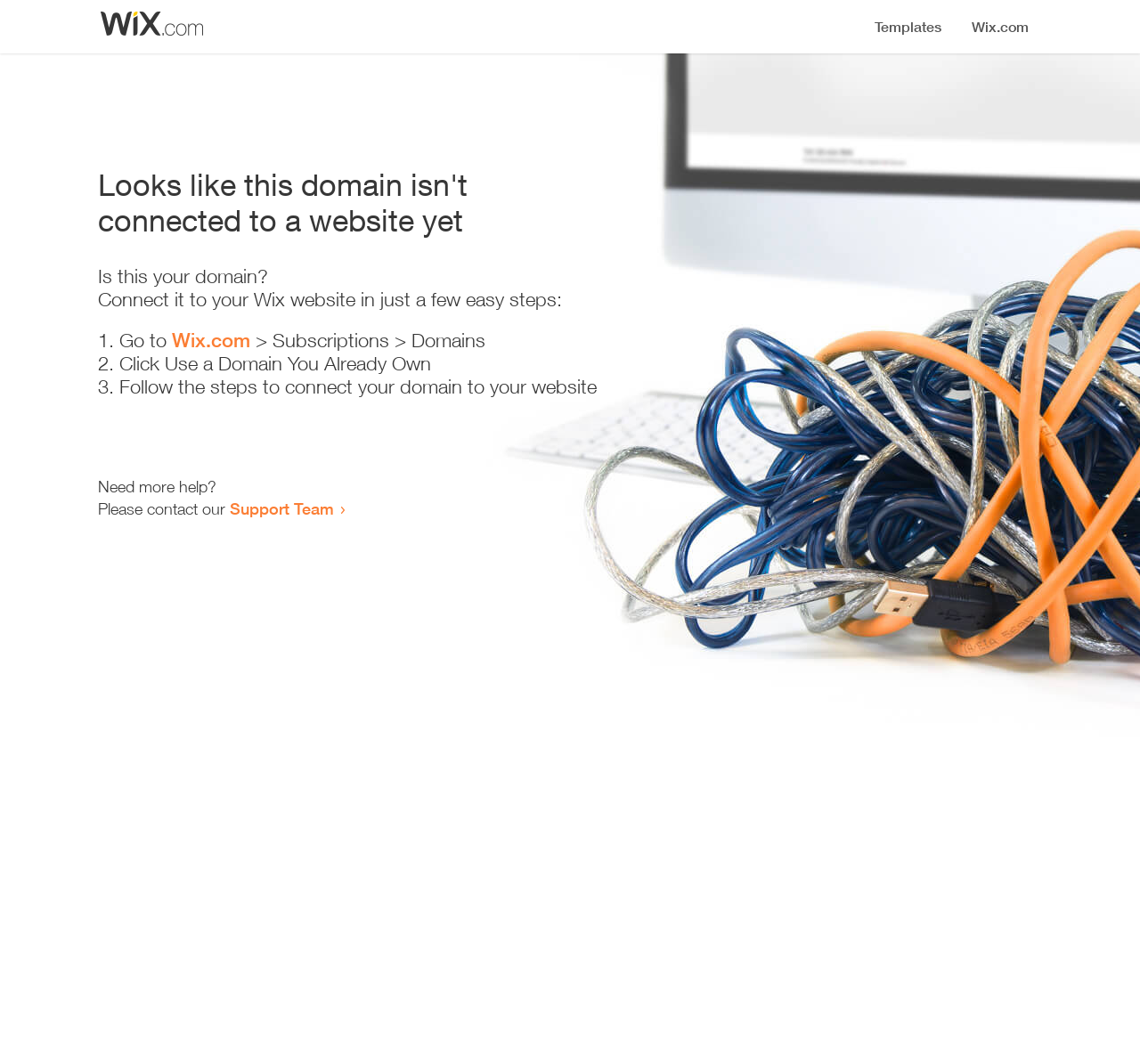What is the current status of this domain?
Please answer the question as detailed as possible based on the image.

Based on the heading 'Looks like this domain isn't connected to a website yet', it is clear that the domain is not currently connected to a website.